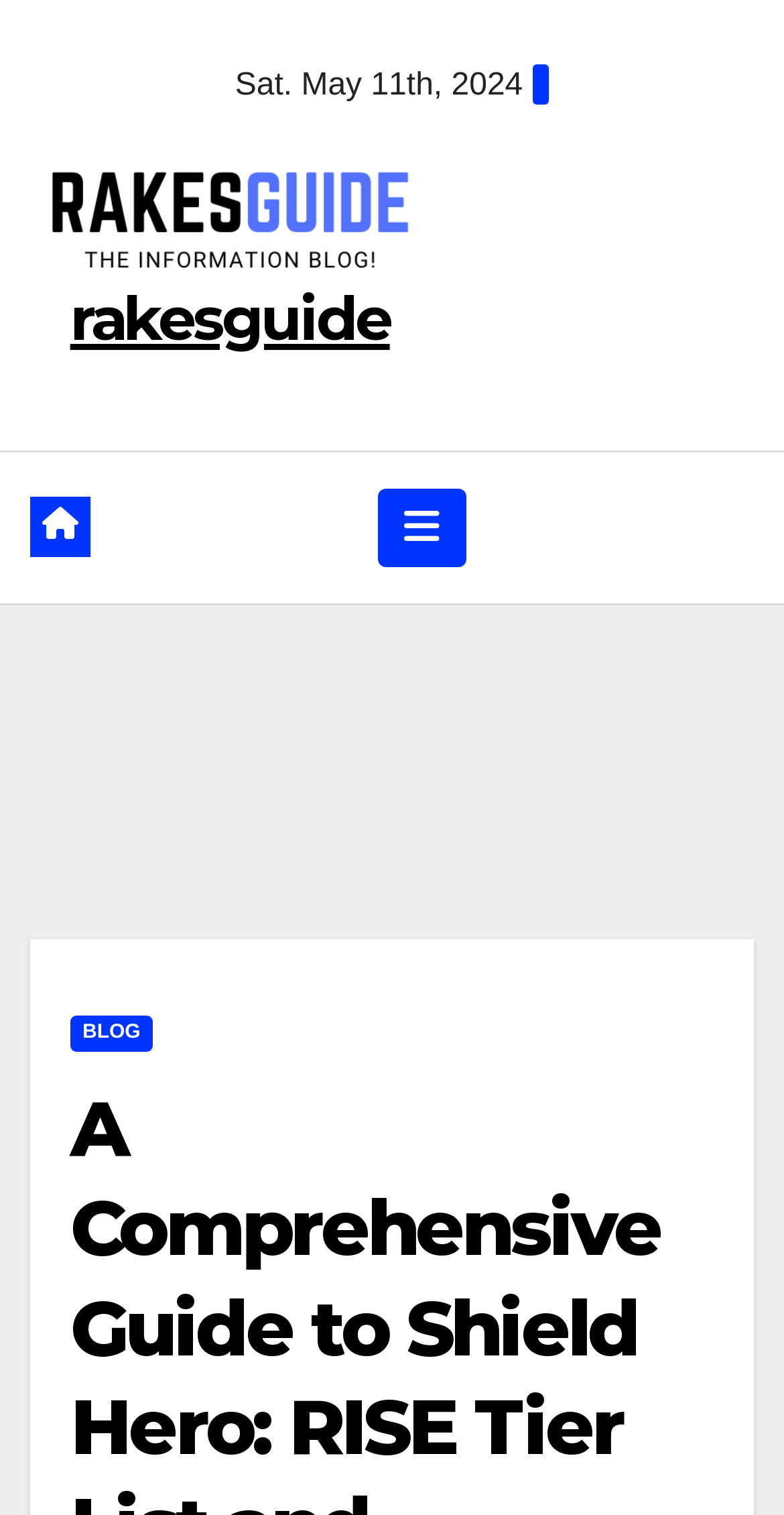How many links are there in the navigation menu?
Using the visual information, answer the question in a single word or phrase.

1